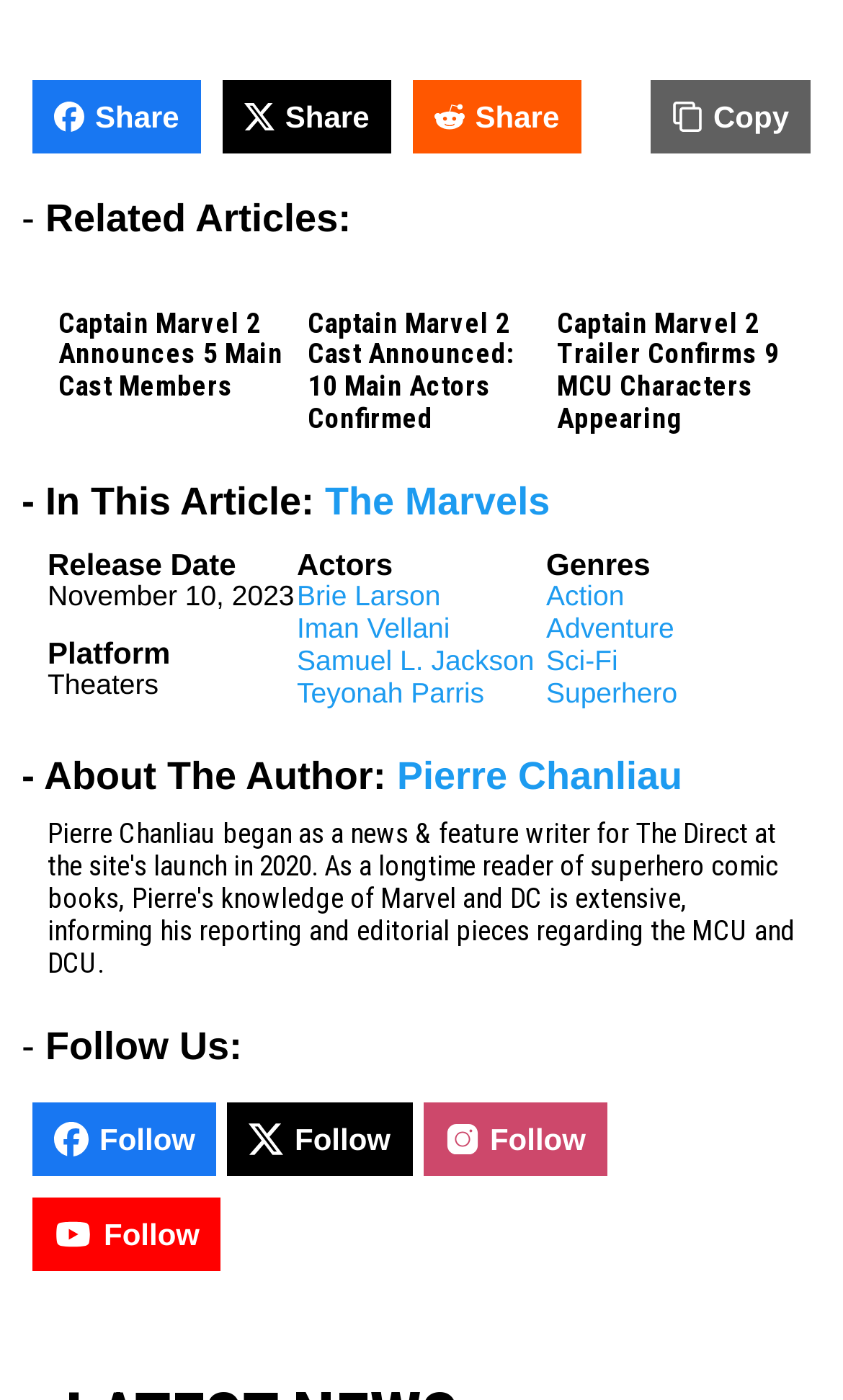What is the platform for The Marvels?
Using the image, give a concise answer in the form of a single word or short phrase.

Theaters